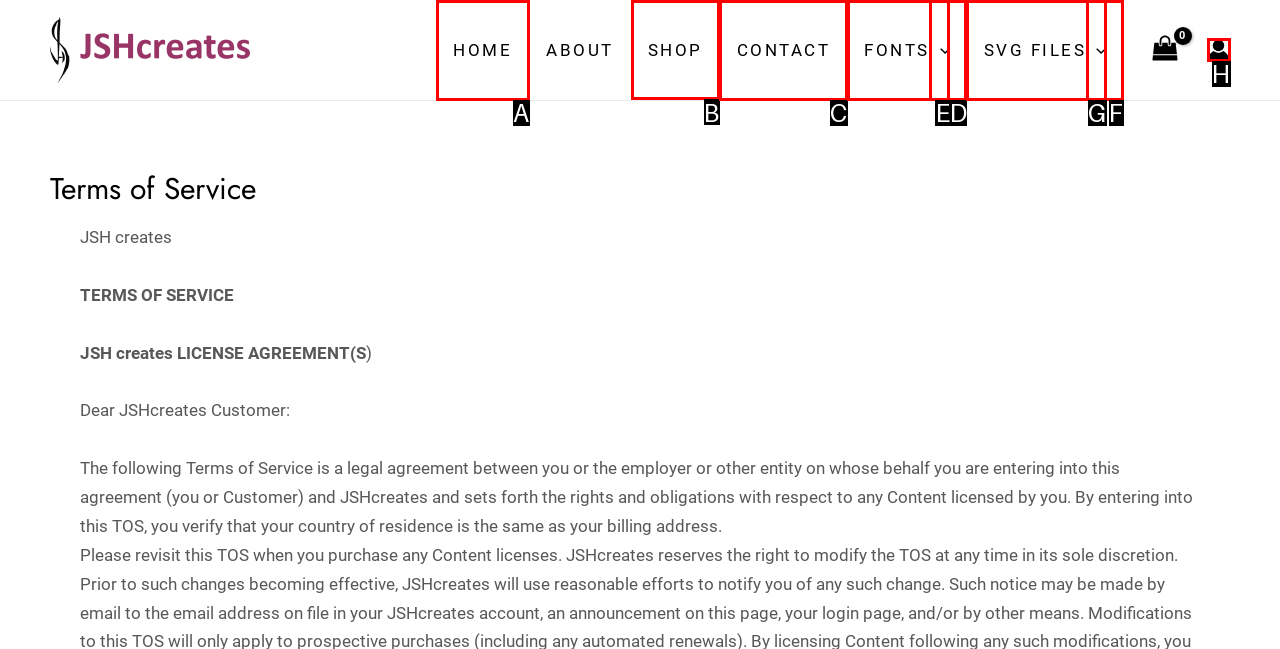Which lettered option should I select to achieve the task: go to about us page according to the highlighted elements in the screenshot?

None